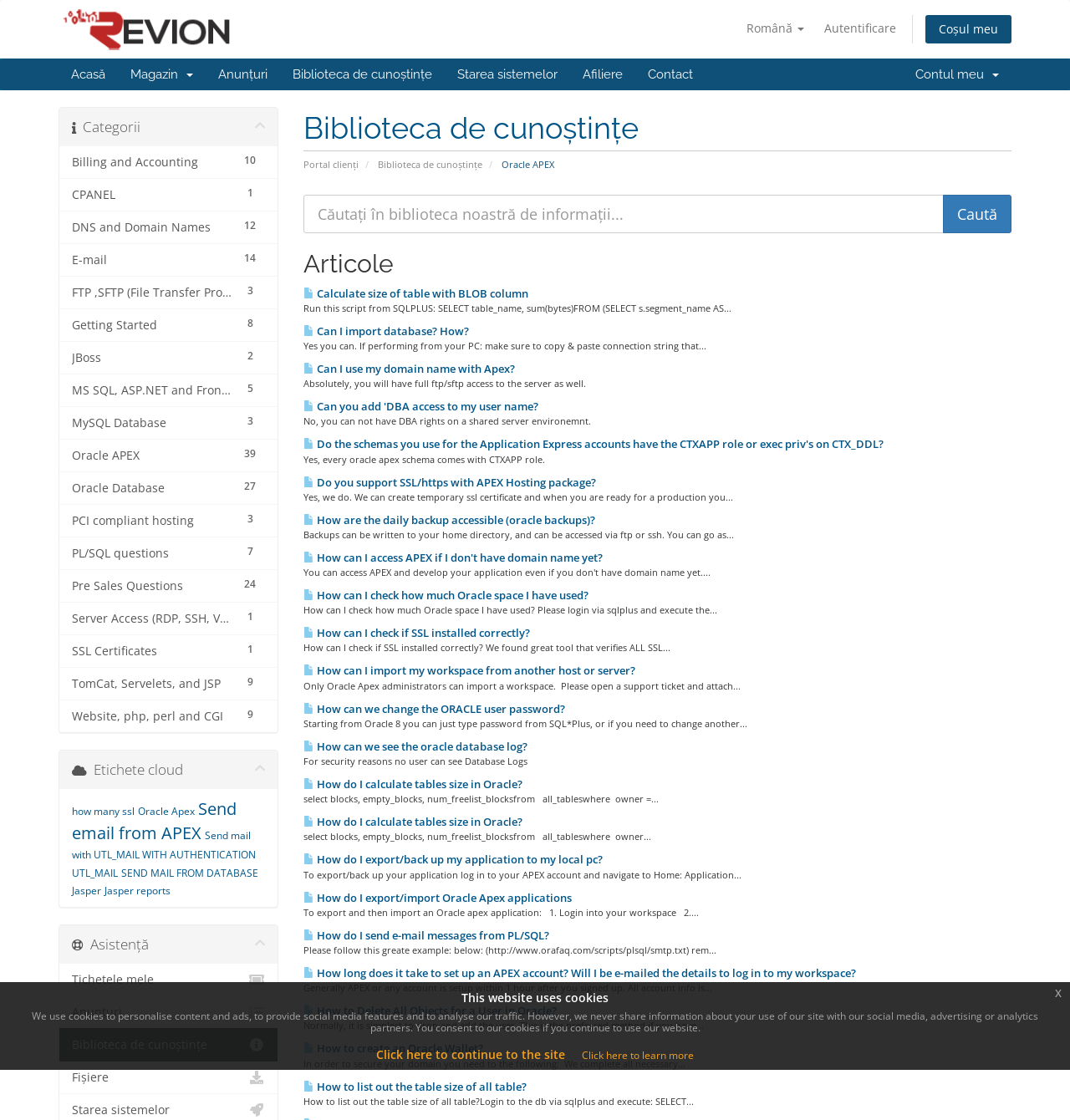Kindly provide the bounding box coordinates of the section you need to click on to fulfill the given instruction: "Check the daily backup accessibility".

[0.283, 0.457, 0.556, 0.471]